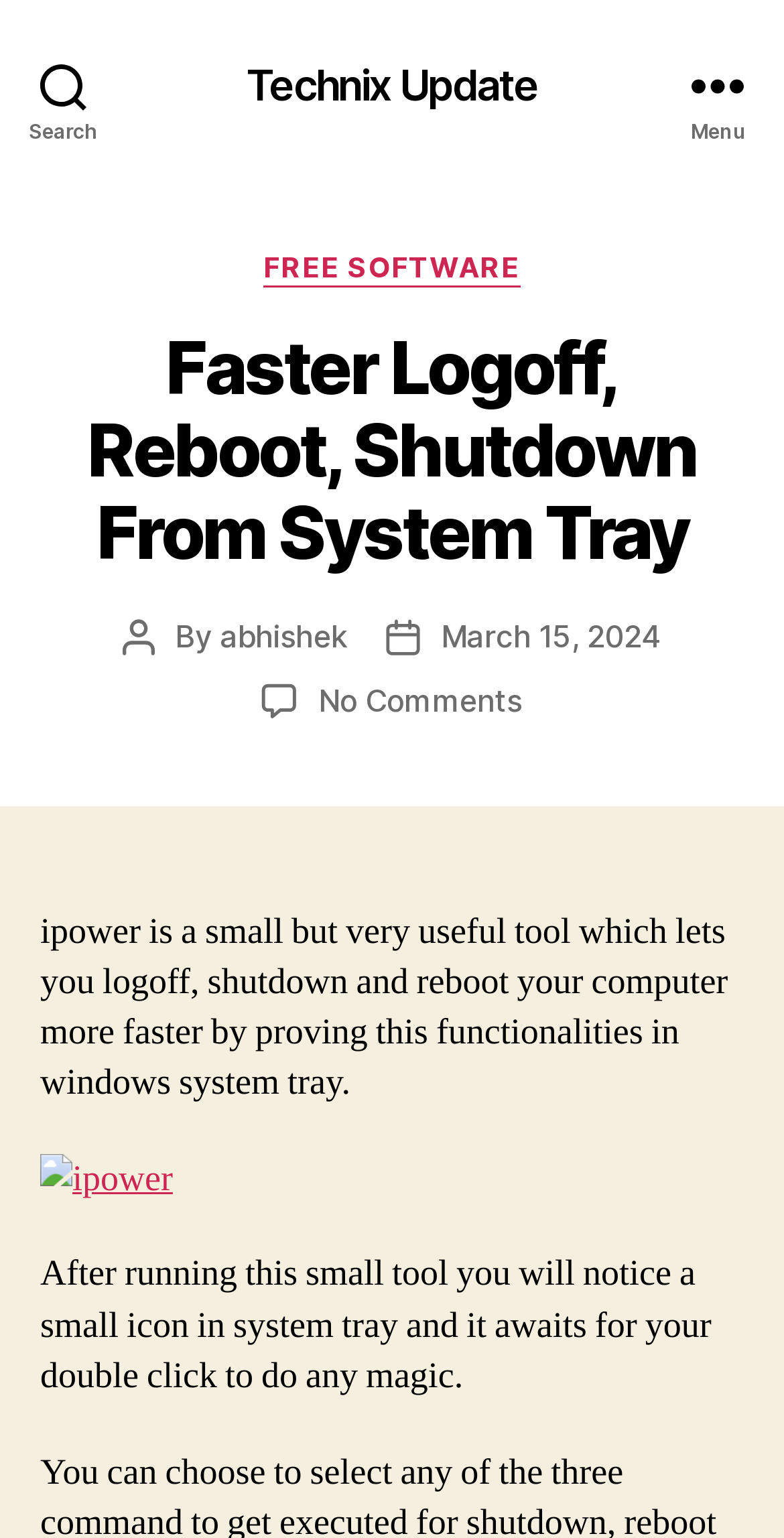Identify the webpage's primary heading and generate its text.

Faster Logoff, Reboot, Shutdown From System Tray